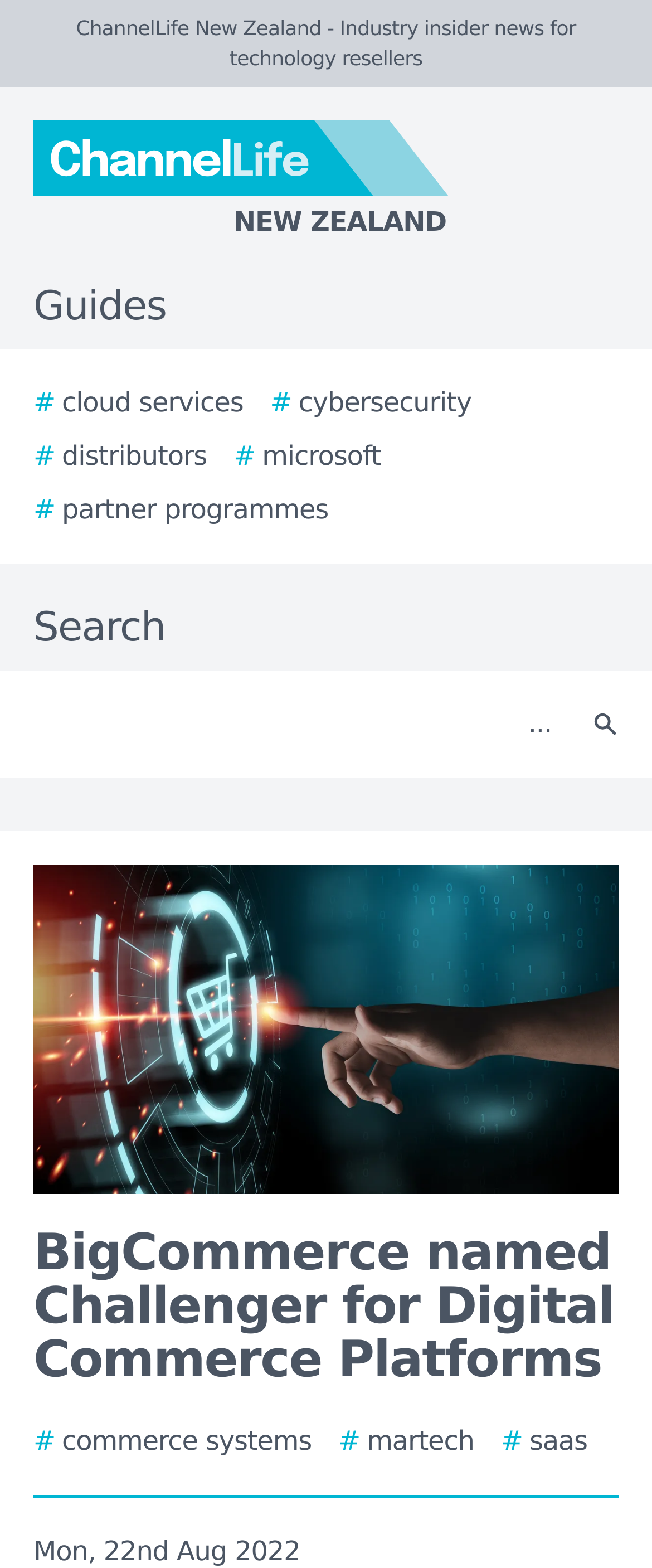Identify and provide the text of the main header on the webpage.

BigCommerce named Challenger for Digital Commerce Platforms